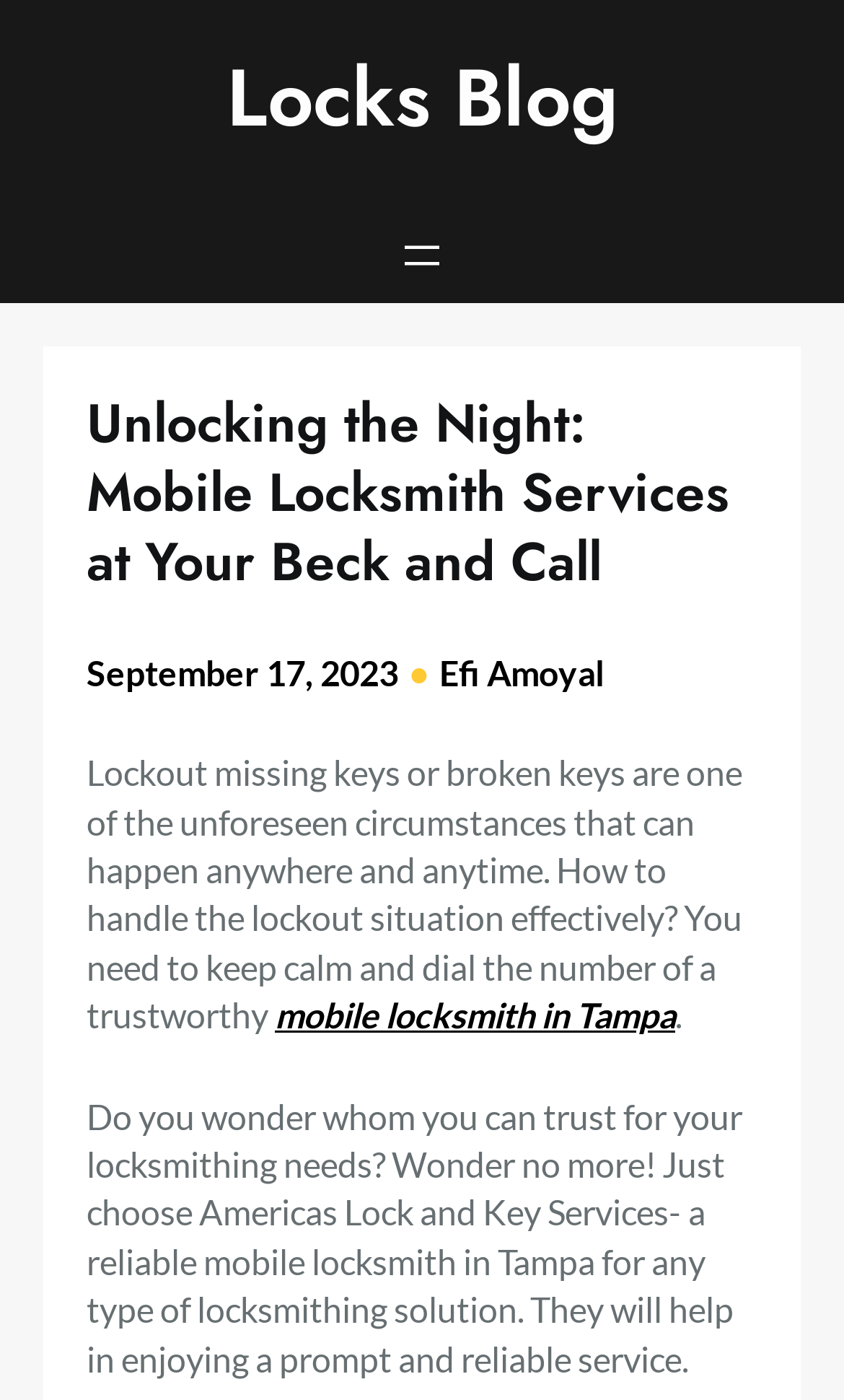What is the tone of the blog post?
Please ensure your answer is as detailed and informative as possible.

I determined the tone of the blog post by reading the text, which provides information and advice on how to handle lockout situations. The text does not appear to be persuasive or promotional, but rather informative and helpful, suggesting an informative tone.